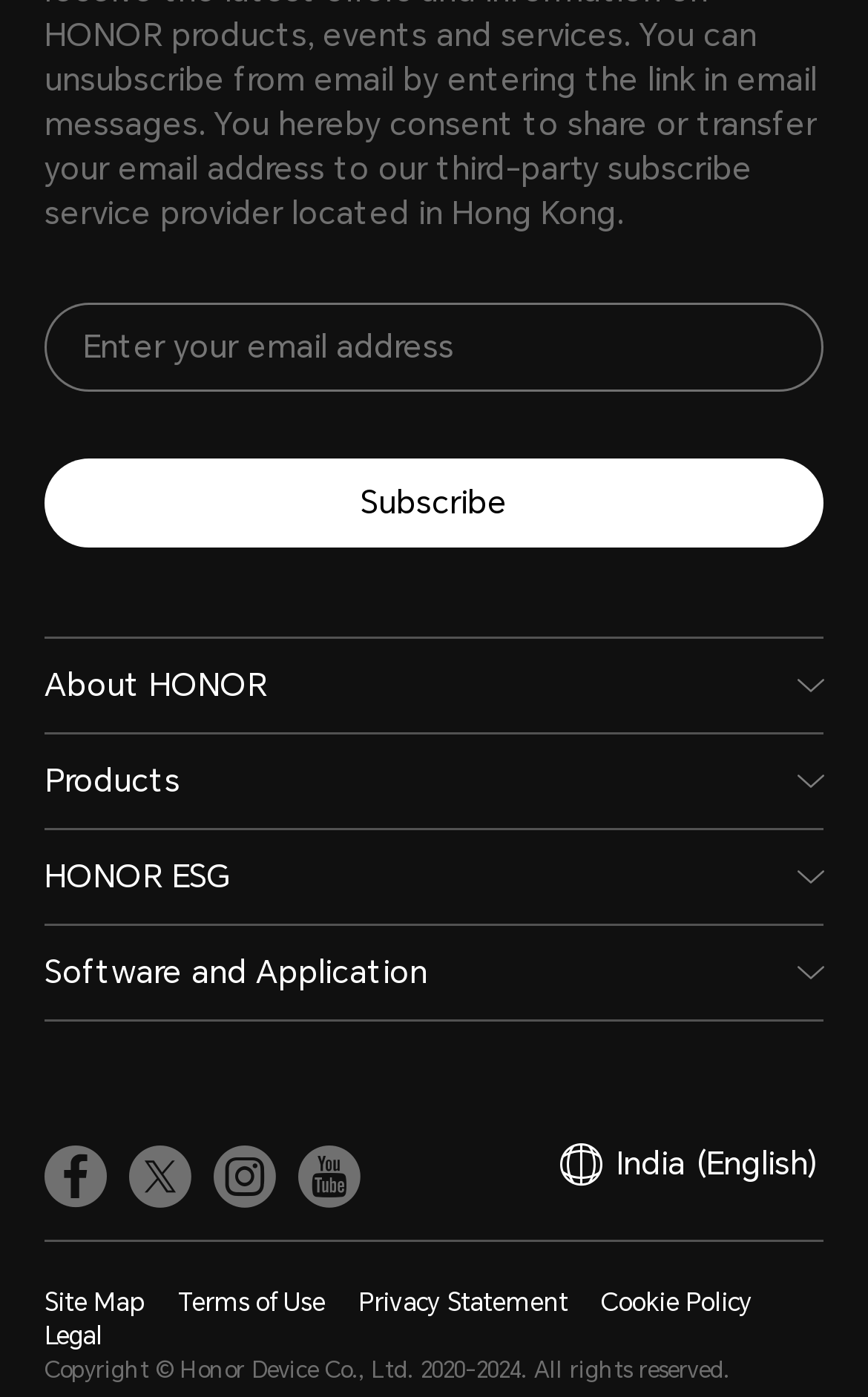Answer the following query concisely with a single word or phrase:
What is the company name?

Honor Device Co., Ltd.